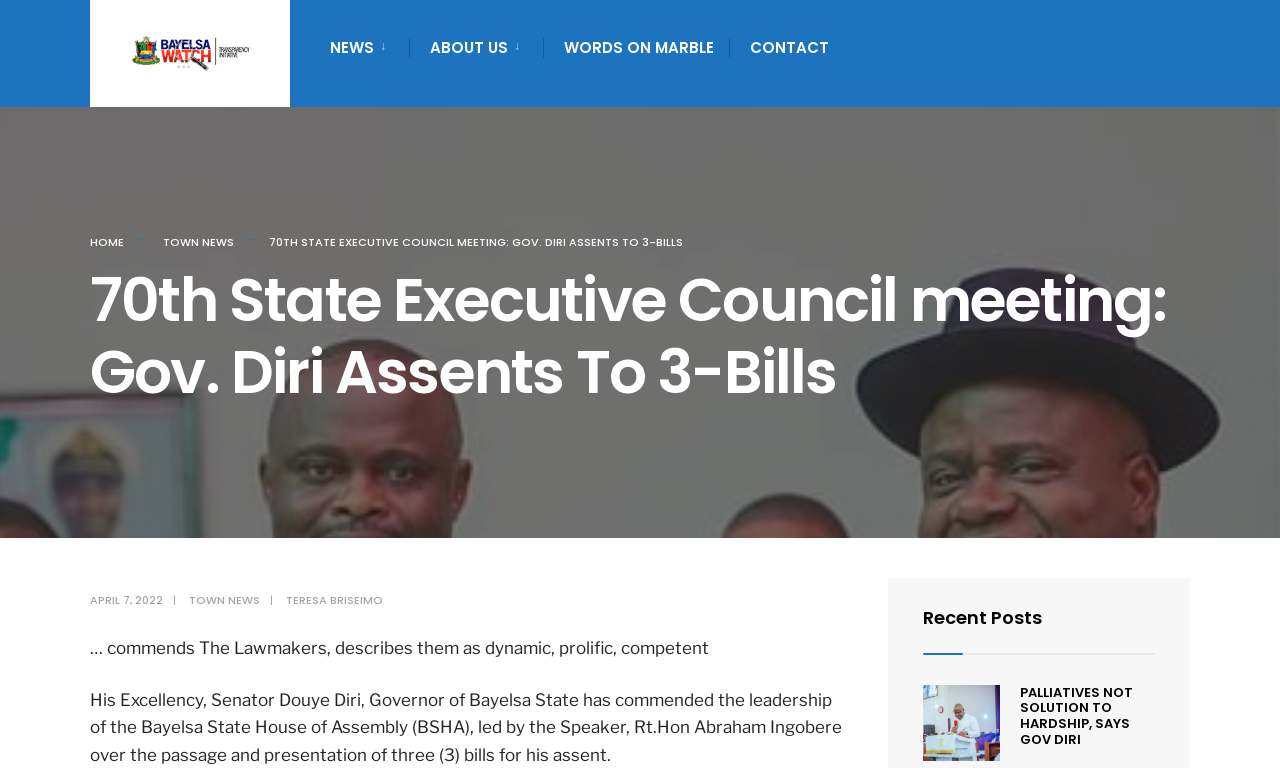Please determine the bounding box of the UI element that matches this description: Contact. The coordinates should be given as (top-left x, top-left y, bottom-right x, bottom-right y), with all values between 0 and 1.

[0.586, 0.033, 0.648, 0.089]